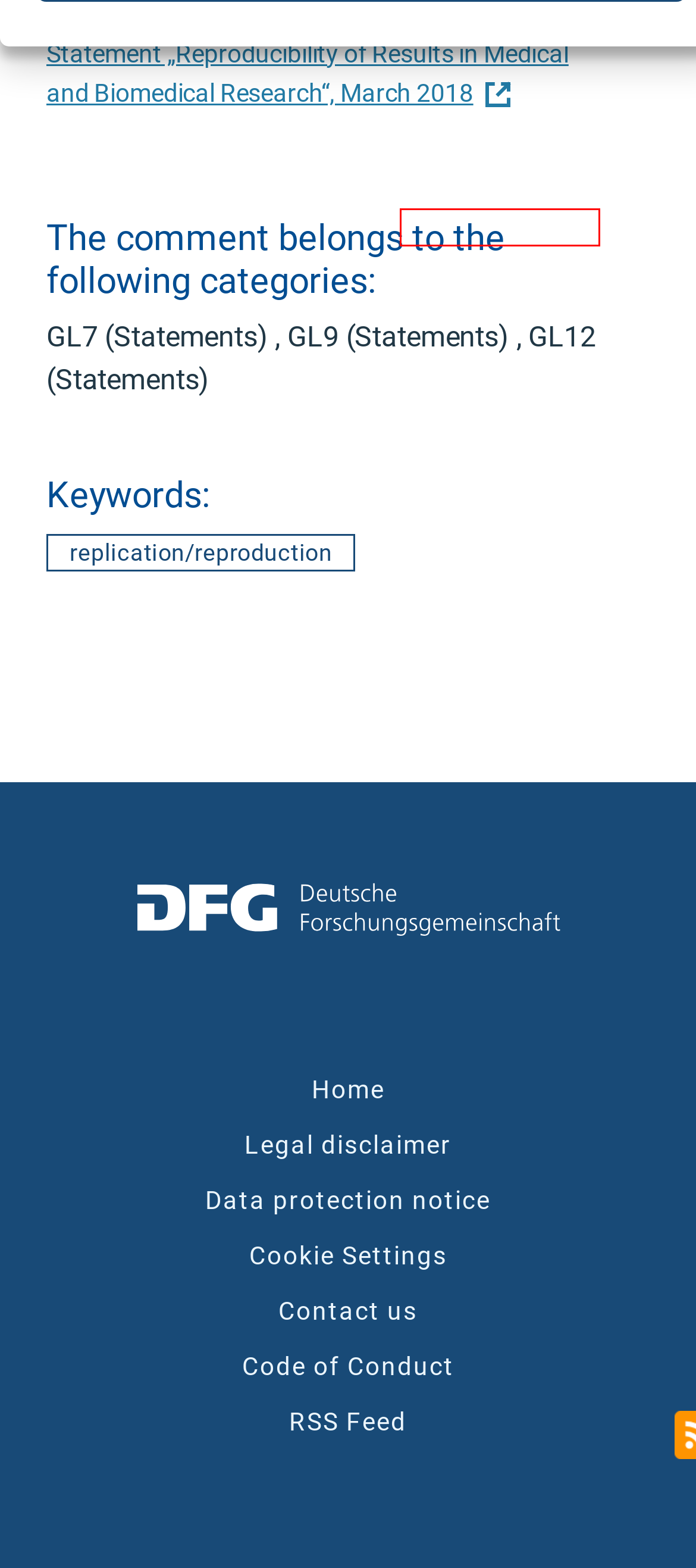Inspect the screenshot of a webpage with a red rectangle bounding box. Identify the webpage description that best corresponds to the new webpage after clicking the element inside the bounding box. Here are the candidates:
A. Code of Conduct - Wissenschaftliche Integrität
B. Home - Wissenschaftliche Integrität
C. replication/reproduction Archives - Wissenschaftliche Integrität
D. Contact us - Wissenschaftliche Integrität
E. Data protection notice - Wissenschaftliche Integrität
F. Keyword Index - Wissenschaftliche Integrität
G. DFG, German Research Foundation - Data Protection Notice for the DFG Website
H. Cookie Settings - Wissenschaftliche Integrität

H